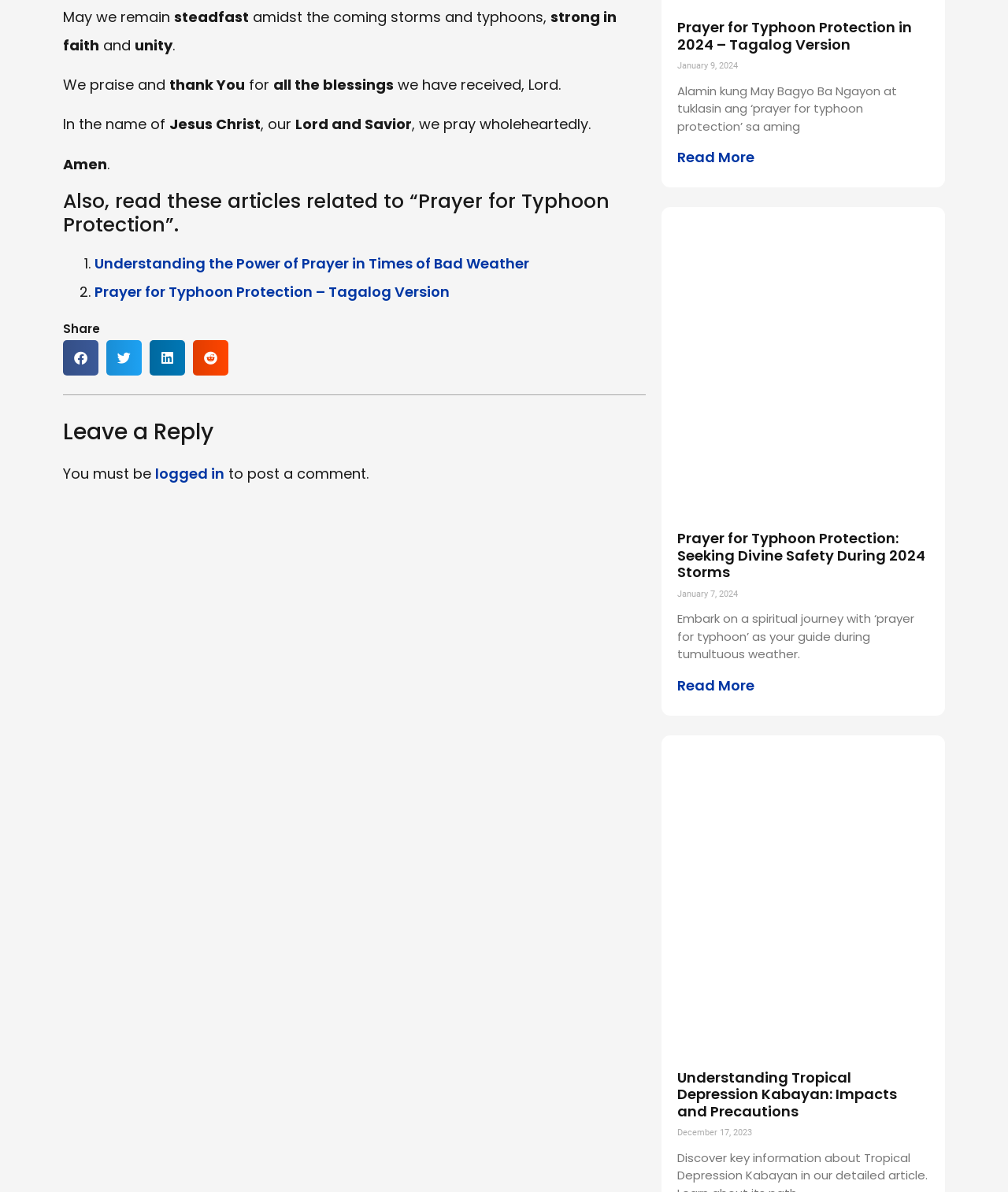Determine the coordinates of the bounding box that should be clicked to complete the instruction: "Read more about 'Understanding Tropical Depression Kabayan: Impacts and Precautions'". The coordinates should be represented by four float numbers between 0 and 1: [left, top, right, bottom].

[0.672, 0.895, 0.89, 0.94]